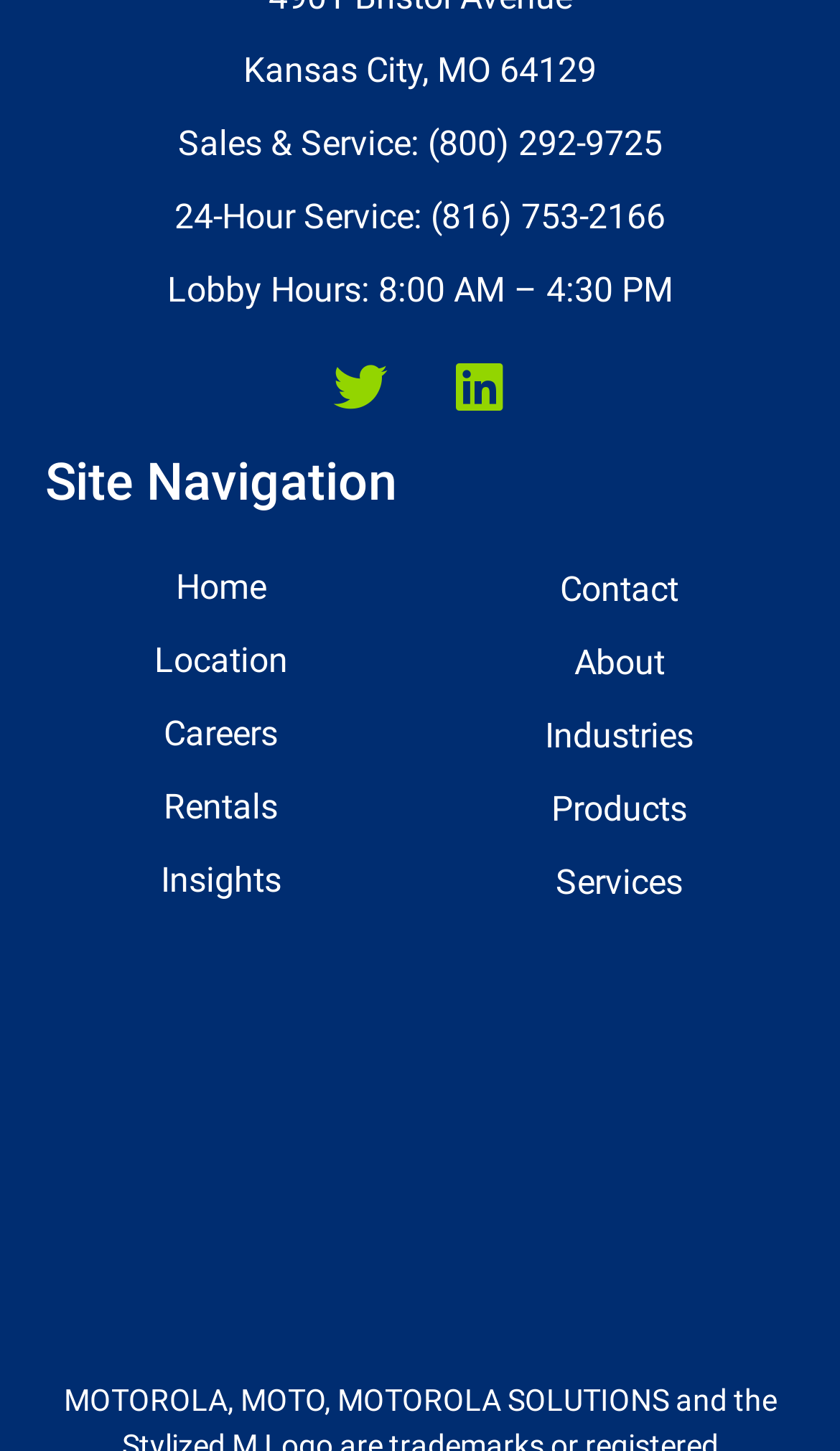Identify the bounding box coordinates of the area that should be clicked in order to complete the given instruction: "View Twitter page". The bounding box coordinates should be four float numbers between 0 and 1, i.e., [left, top, right, bottom].

[0.397, 0.248, 0.462, 0.285]